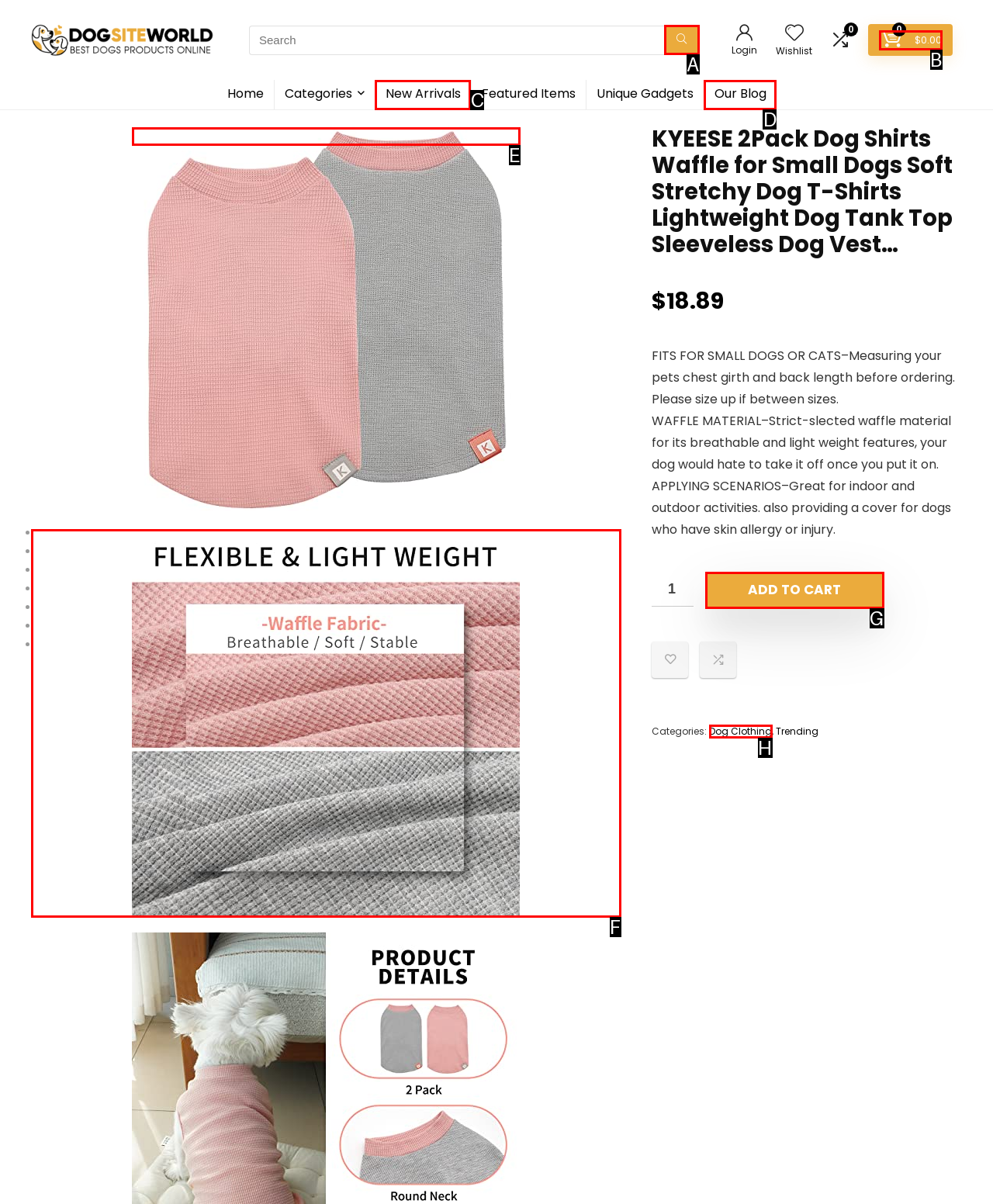Which HTML element matches the description: alt="61xrDLtod8L"?
Reply with the letter of the correct choice.

F